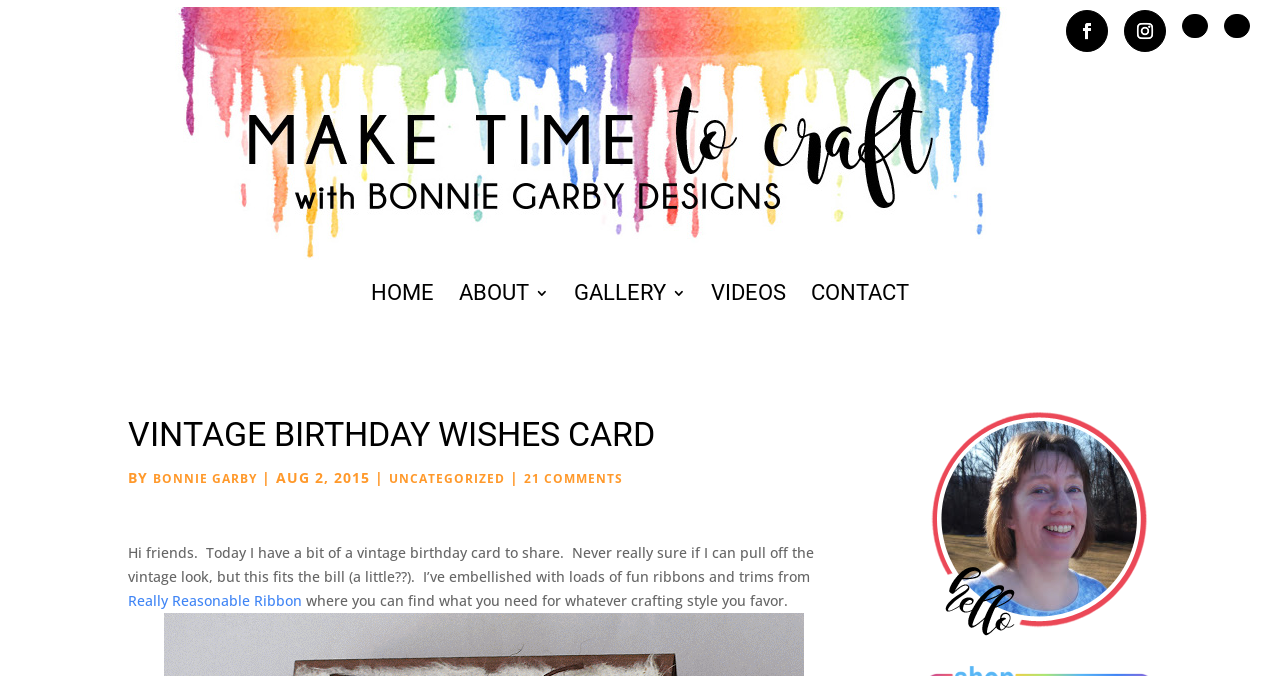Specify the bounding box coordinates of the element's area that should be clicked to execute the given instruction: "Contact the author". The coordinates should be four float numbers between 0 and 1, i.e., [left, top, right, bottom].

[0.634, 0.422, 0.71, 0.523]